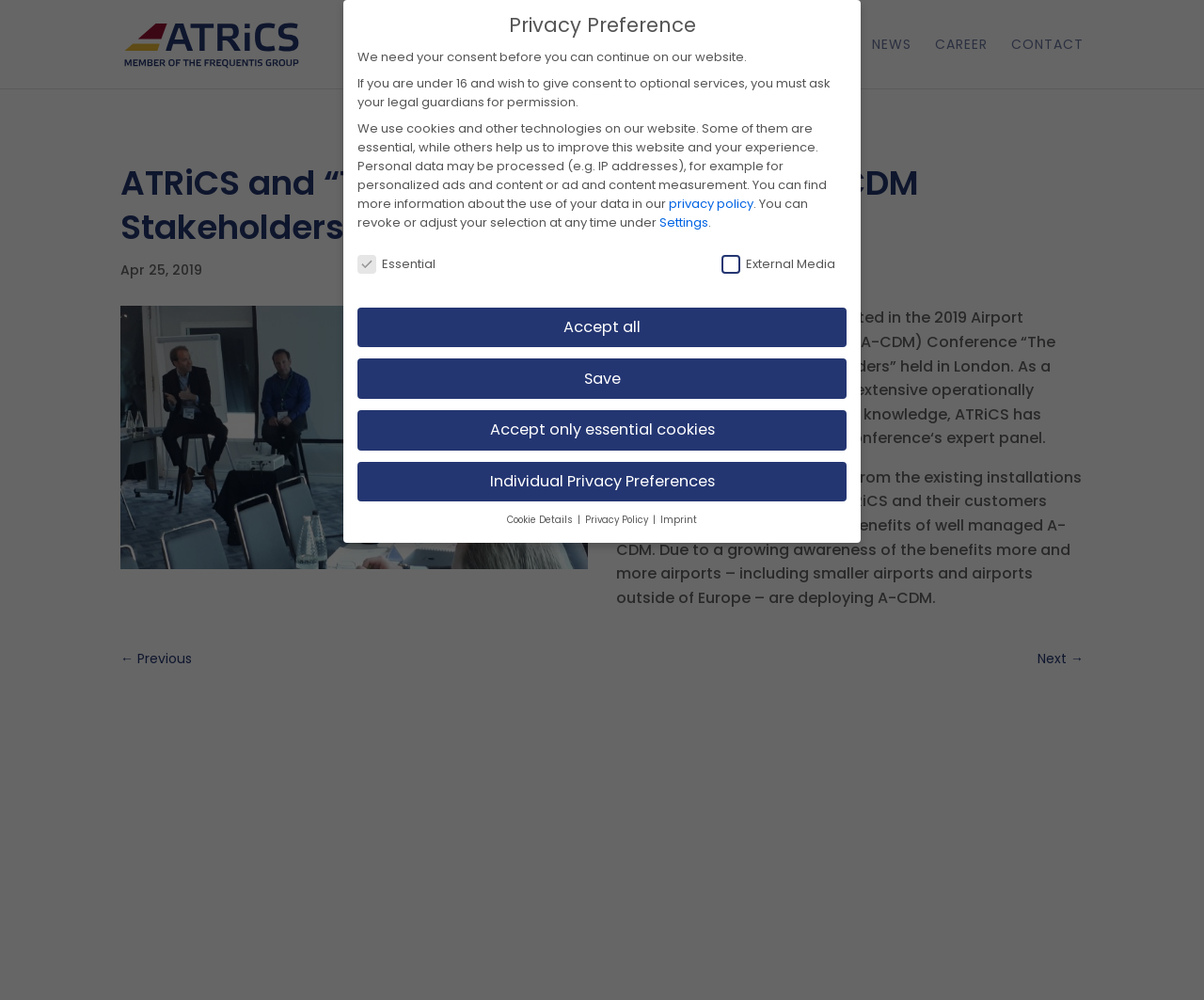Determine the bounding box coordinates of the clickable region to carry out the instruction: "Click the Next → link".

[0.862, 0.649, 0.9, 0.671]